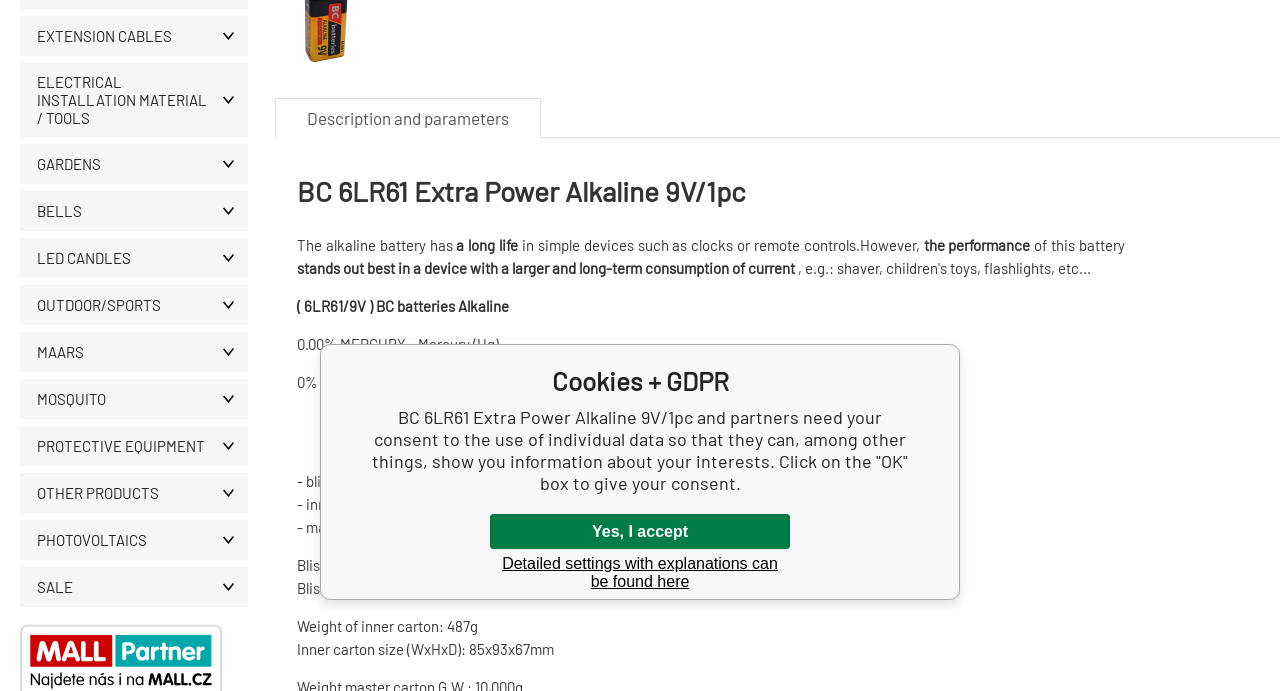Bounding box coordinates should be in the format (top-left x, top-left y, bottom-right x, bottom-right y) and all values should be floating point numbers between 0 and 1. Determine the bounding box coordinate for the UI element described as: LED CANDLES

[0.016, 0.344, 0.194, 0.402]